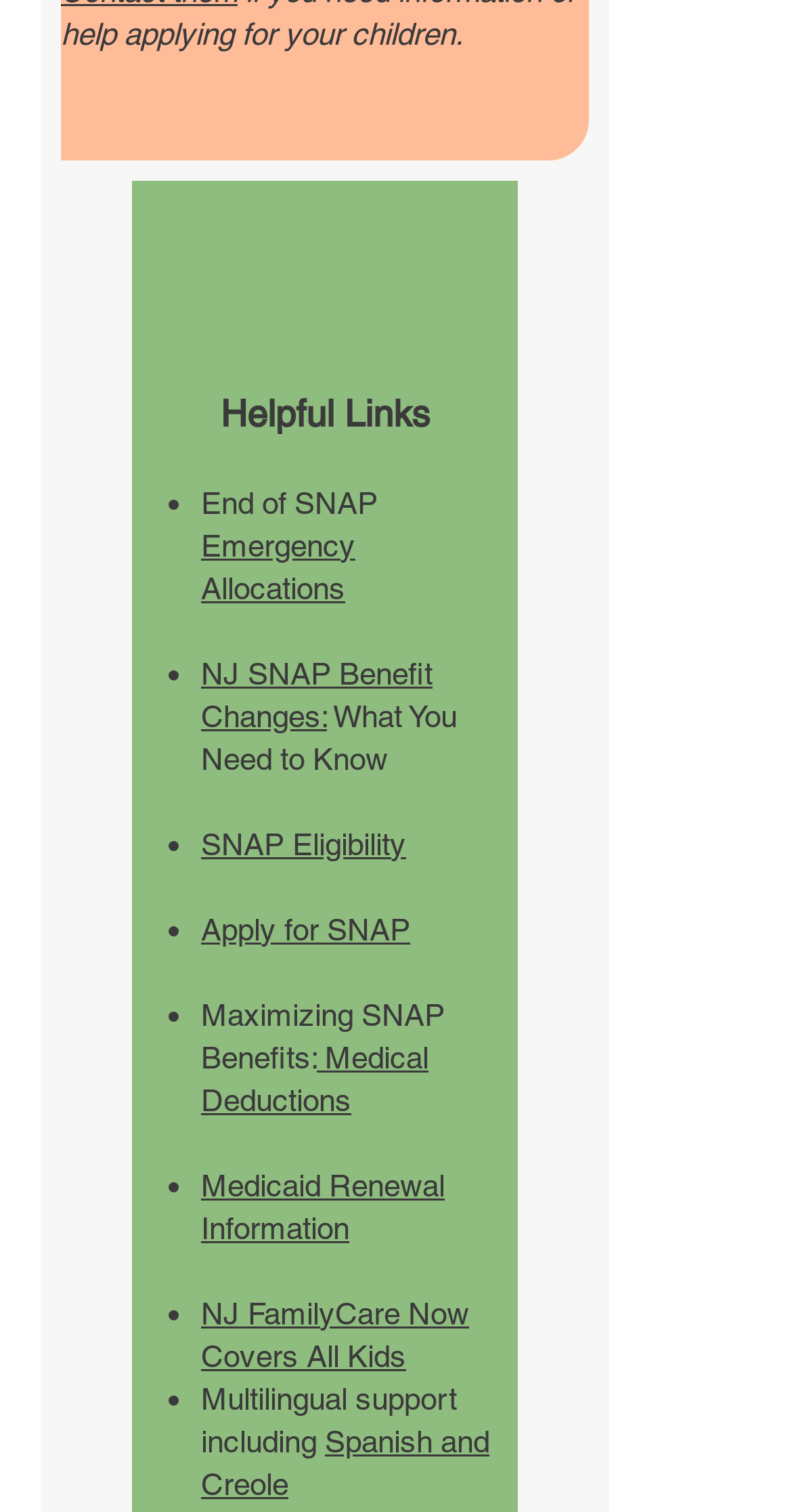What is the last item in the list?
Based on the image, answer the question with as much detail as possible.

The last item in the list is 'Multilingual support including Spanish and Creole' which is indicated by the StaticText element with the text 'Multilingual support including' and the link element with the text 'Spanish and Creole'.